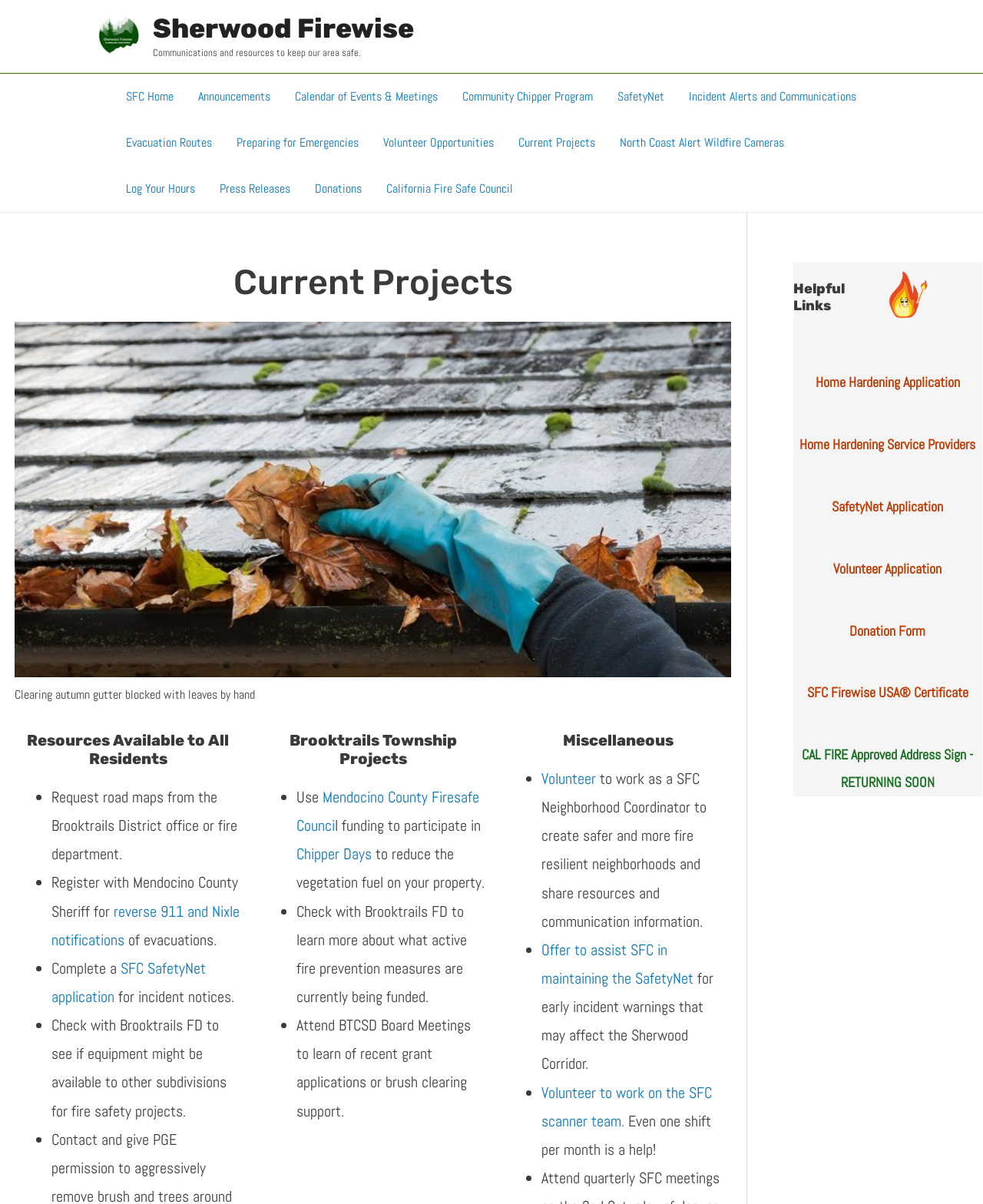What is the name of the council that provides funding for fire safety projects?
Please respond to the question with a detailed and informative answer.

The name of the council that provides funding for fire safety projects can be found in the Brooktrails Township projects section, which mentions the Mendocino County Firesafe Council.